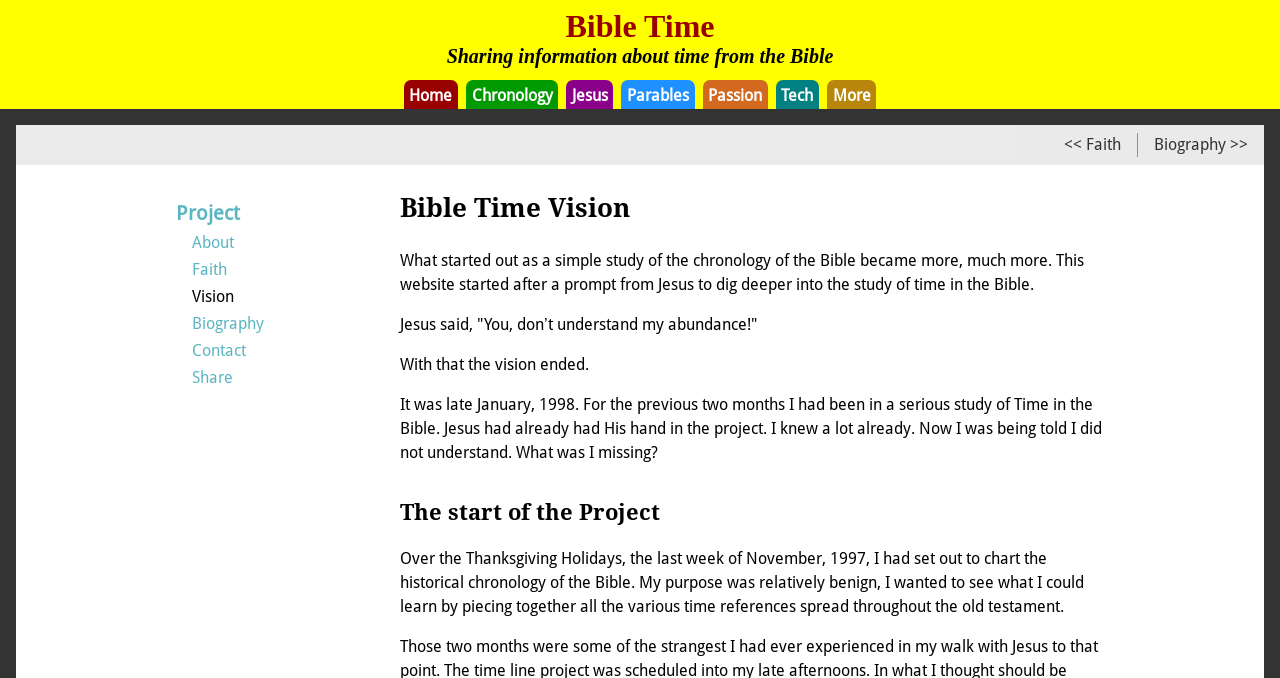What is the year mentioned in the webpage as the starting point of the project?
Refer to the screenshot and respond with a concise word or phrase.

1997